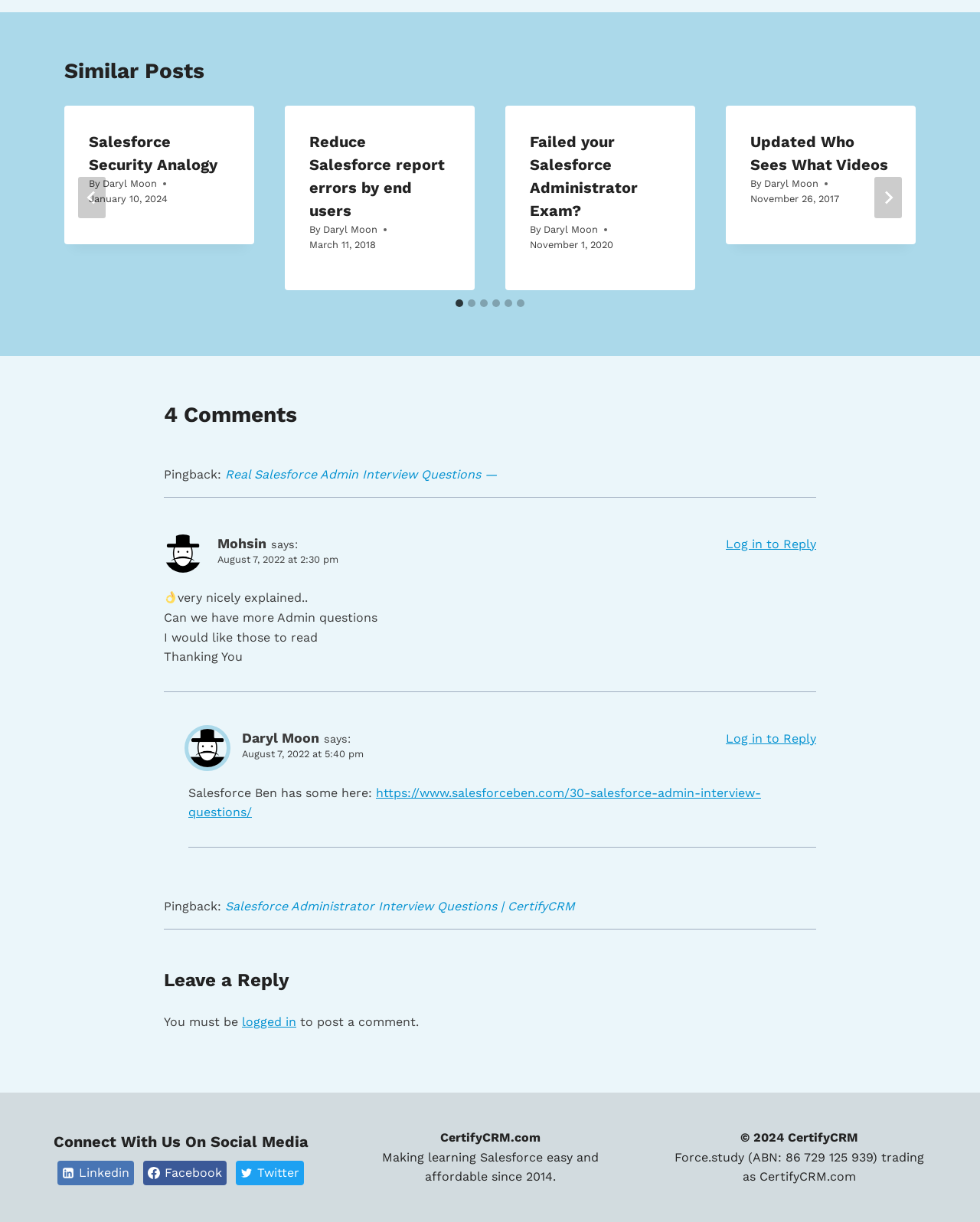Who is the author of the first comment?
Kindly answer the question with as much detail as you can.

The first comment is identified by its footer element, which contains an image of an avatar and the text 'Mohsin says:'.